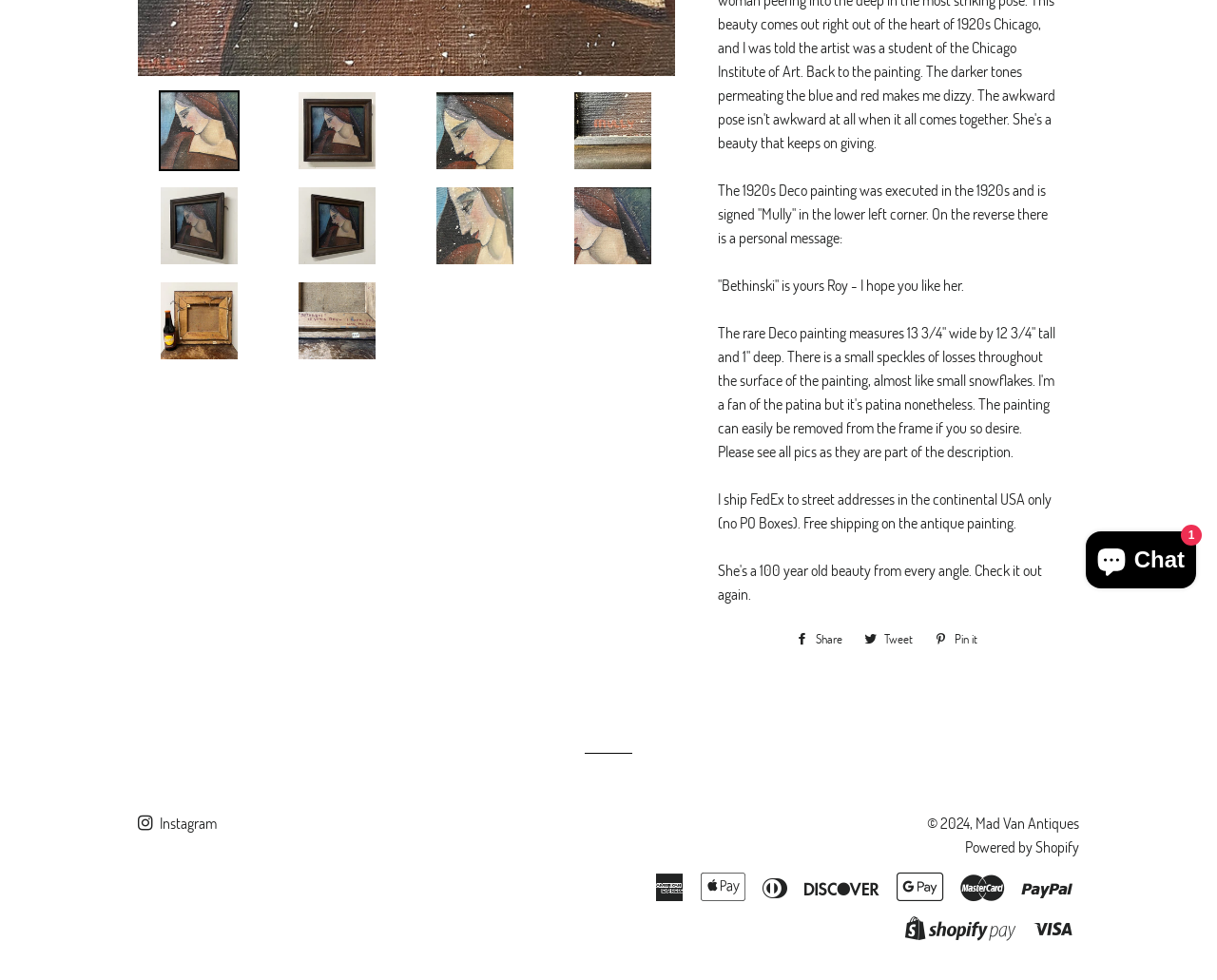Find the bounding box of the web element that fits this description: "value="Sign up for E-News"".

None